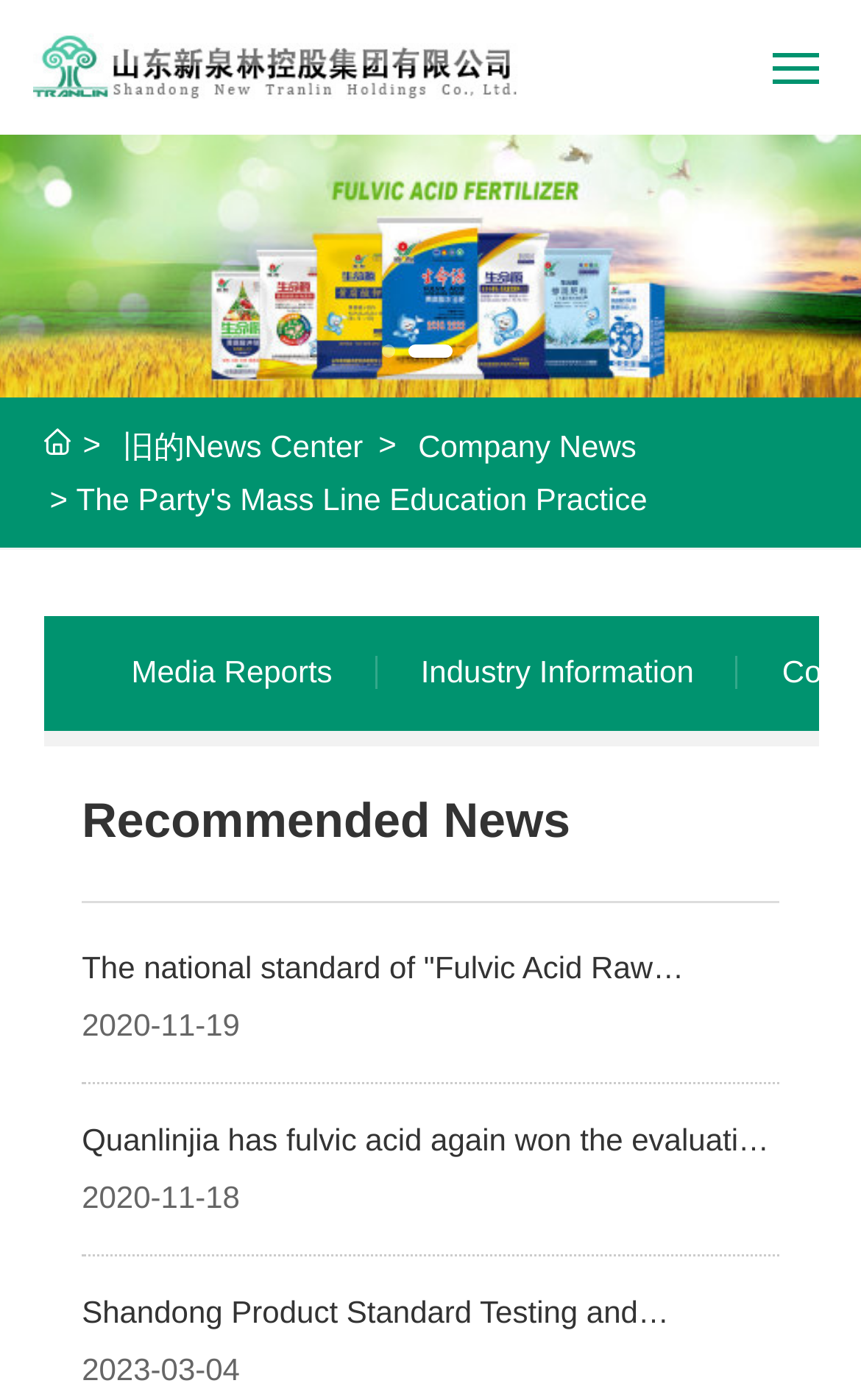Specify the bounding box coordinates (top-left x, top-left y, bottom-right x, bottom-right y) of the UI element in the screenshot that matches this description: News

[0.051, 0.287, 0.949, 0.322]